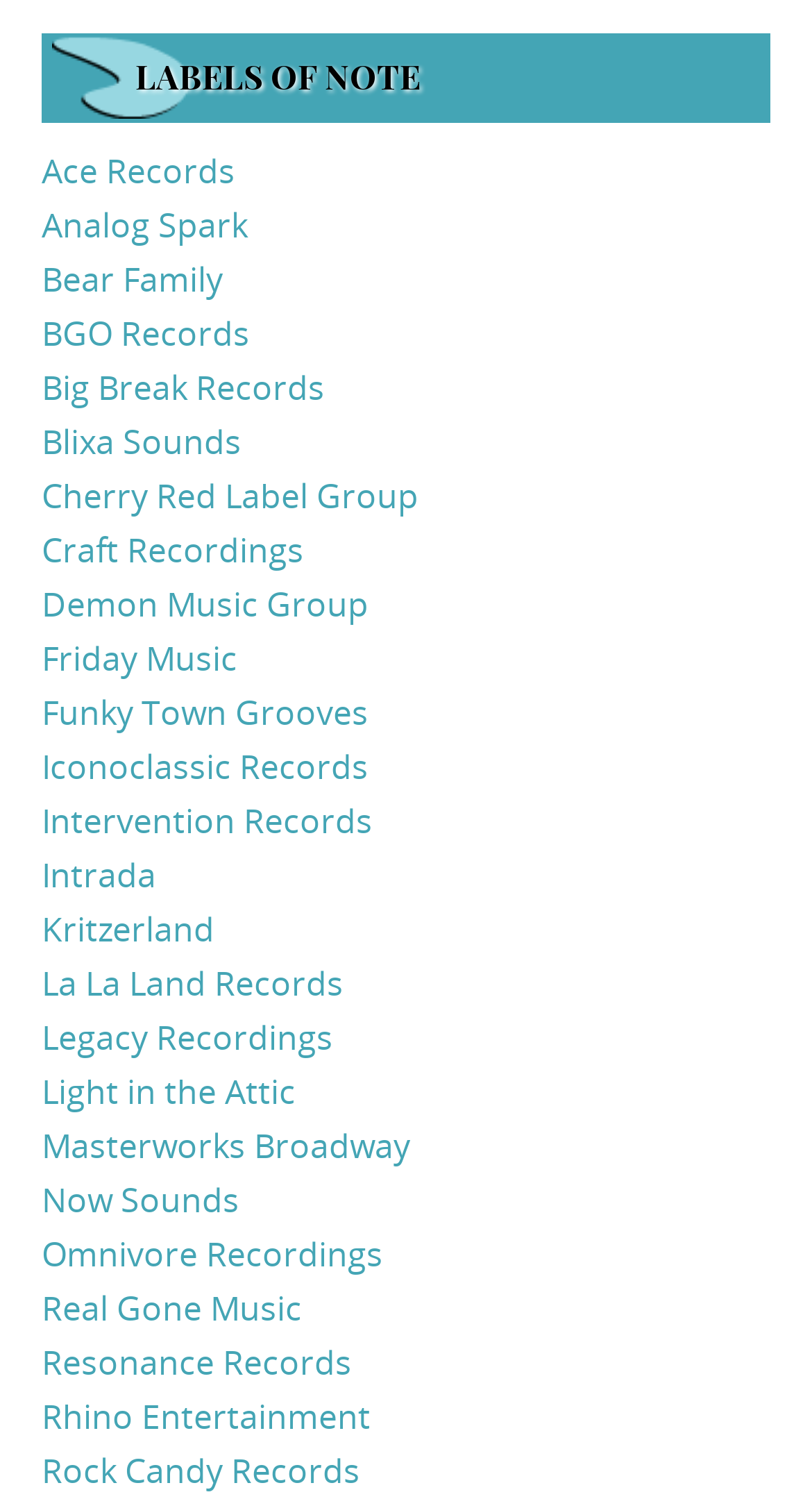How many record labels are listed?
Use the image to give a comprehensive and detailed response to the question.

I counted the number of links under the 'LABELS OF NOTE' heading, and there are 31 links, each representing a record label.